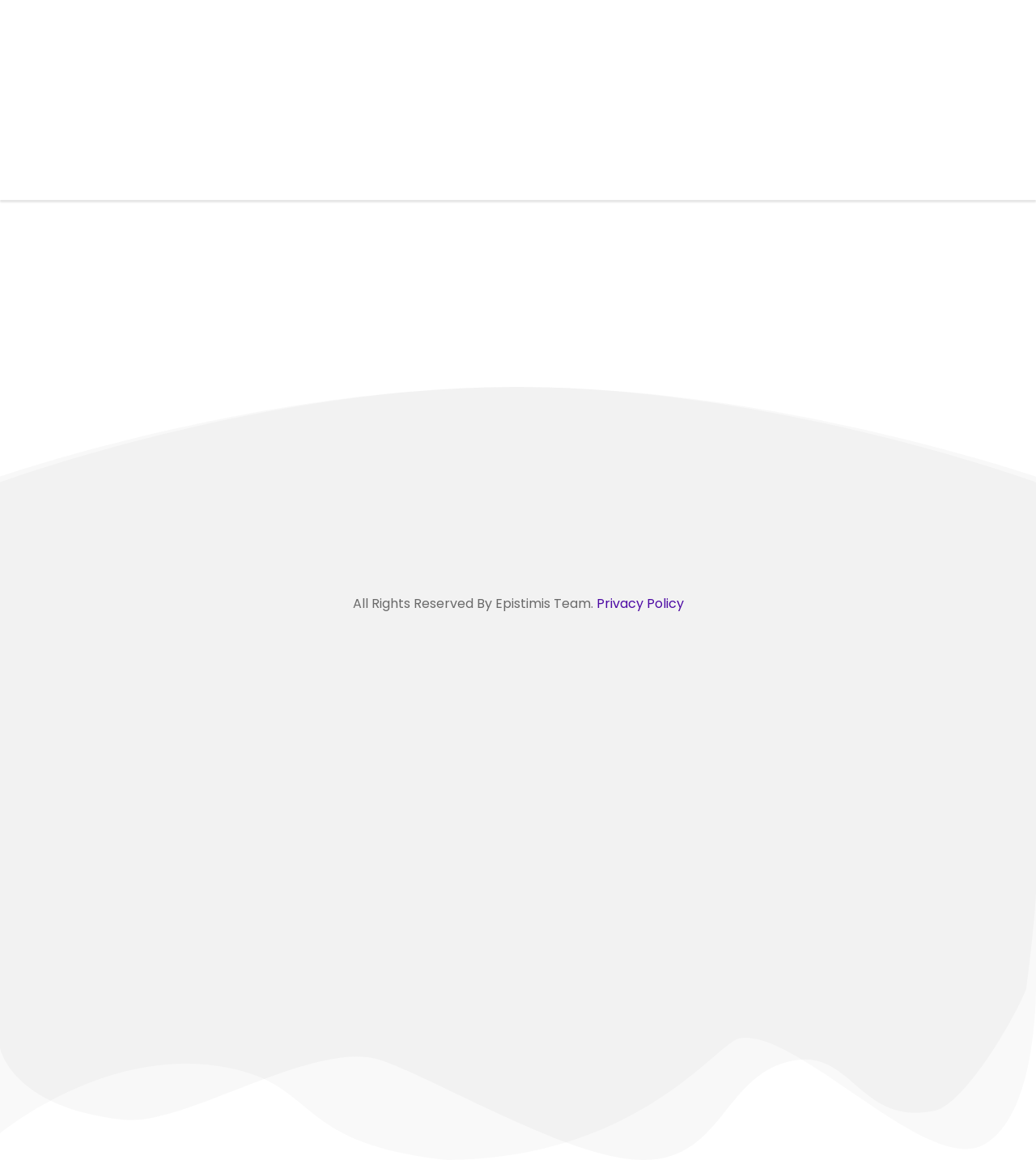Locate the bounding box of the UI element based on this description: "value="Subscribe!"". Provide four float numbers between 0 and 1 as [left, top, right, bottom].

[0.661, 0.826, 0.774, 0.854]